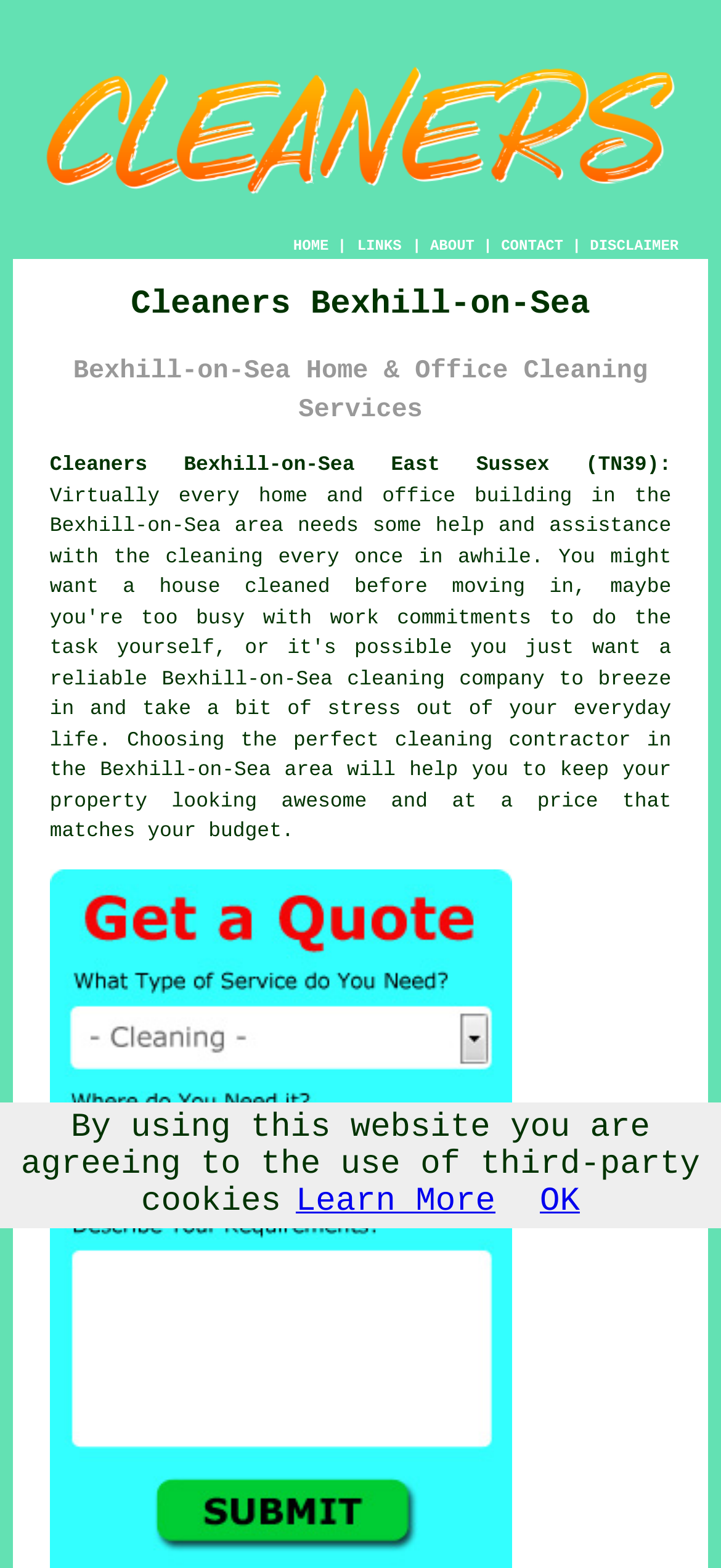Provide an in-depth caption for the elements present on the webpage.

The webpage is about cleaning services in Bexhill-on-Sea, East Sussex. At the top left of the page, there is a logo image with the text "Cleaners Bexhill-on-Sea East Sussex". Below the logo, there is a navigation menu with five links: "HOME", "ABOUT", "CONTACT", and "DISCLAIMER", separated by vertical lines. 

The main content of the page starts with two headings, "Cleaners Bexhill-on-Sea" and "Bexhill-on-Sea Home & Office Cleaning Services", which are centered at the top of the page. Below the headings, there is a link "Cleaners Bexhill-on-Sea East Sussex (TN39):" which is also centered.

At the bottom of the page, there is a notice about the use of third-party cookies, which spans almost the entire width of the page. Below the notice, there are two buttons, "Learn More" and "OK", aligned to the right.